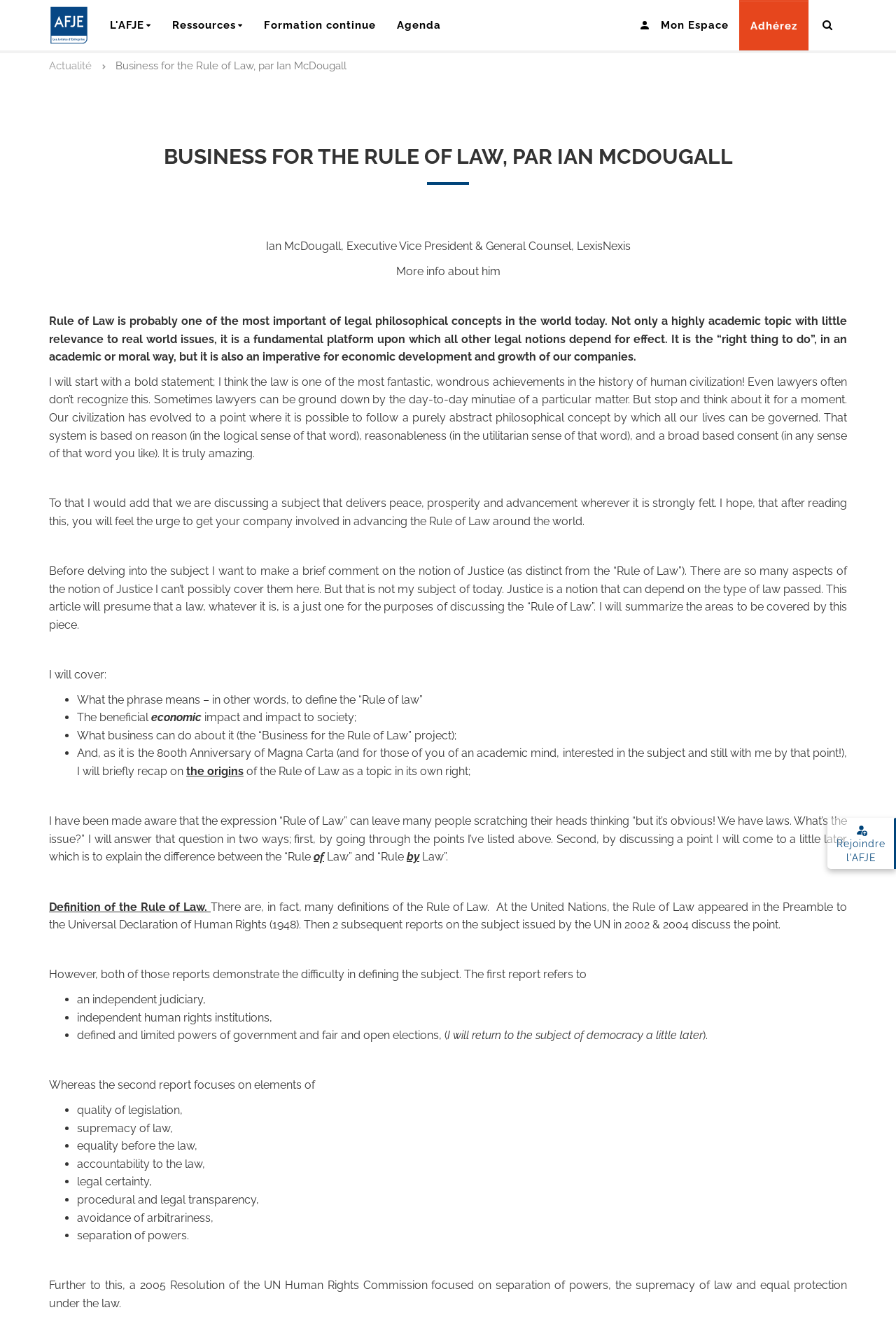Pinpoint the bounding box coordinates of the element to be clicked to execute the instruction: "Join the AFJE".

[0.923, 0.618, 1.0, 0.656]